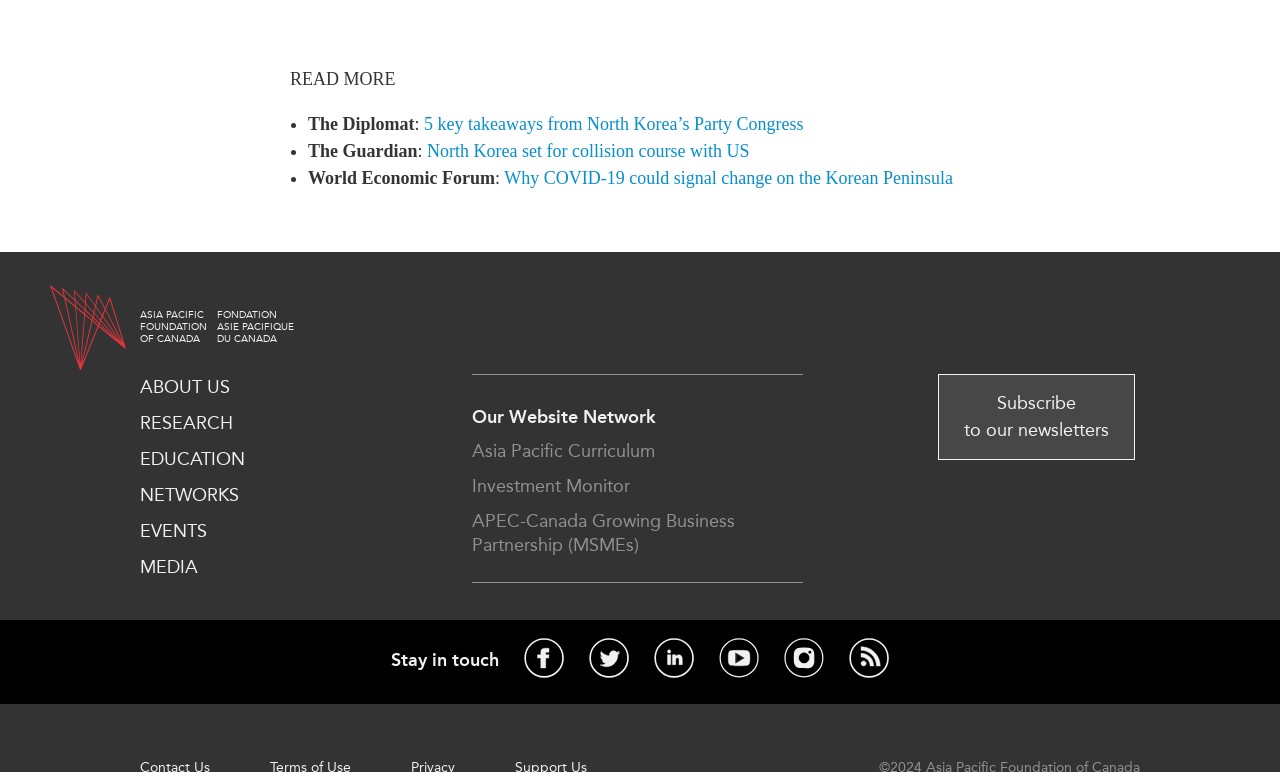Please specify the bounding box coordinates of the clickable region to carry out the following instruction: "Visit '5 key takeaways from North Korea’s Party Congress'". The coordinates should be four float numbers between 0 and 1, in the format [left, top, right, bottom].

[0.331, 0.148, 0.628, 0.174]